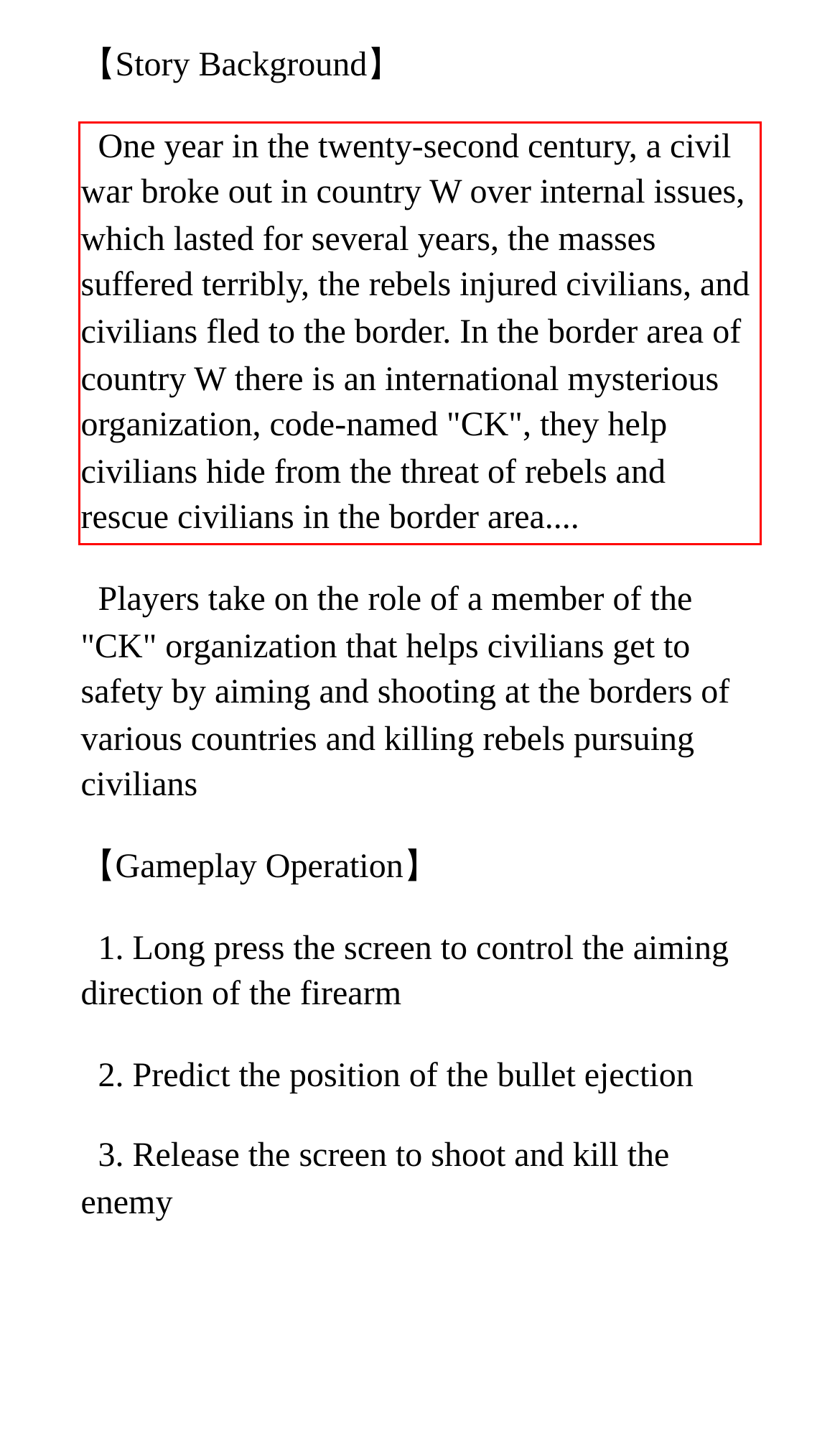Given a screenshot of a webpage, locate the red bounding box and extract the text it encloses.

One year in the twenty-second century, a civil war broke out in country W over internal issues, which lasted for several years, the masses suffered terribly, the rebels injured civilians, and civilians fled to the border. In the border area of country W there is an international mysterious organization, code-named "CK", they help civilians hide from the threat of rebels and rescue civilians in the border area....